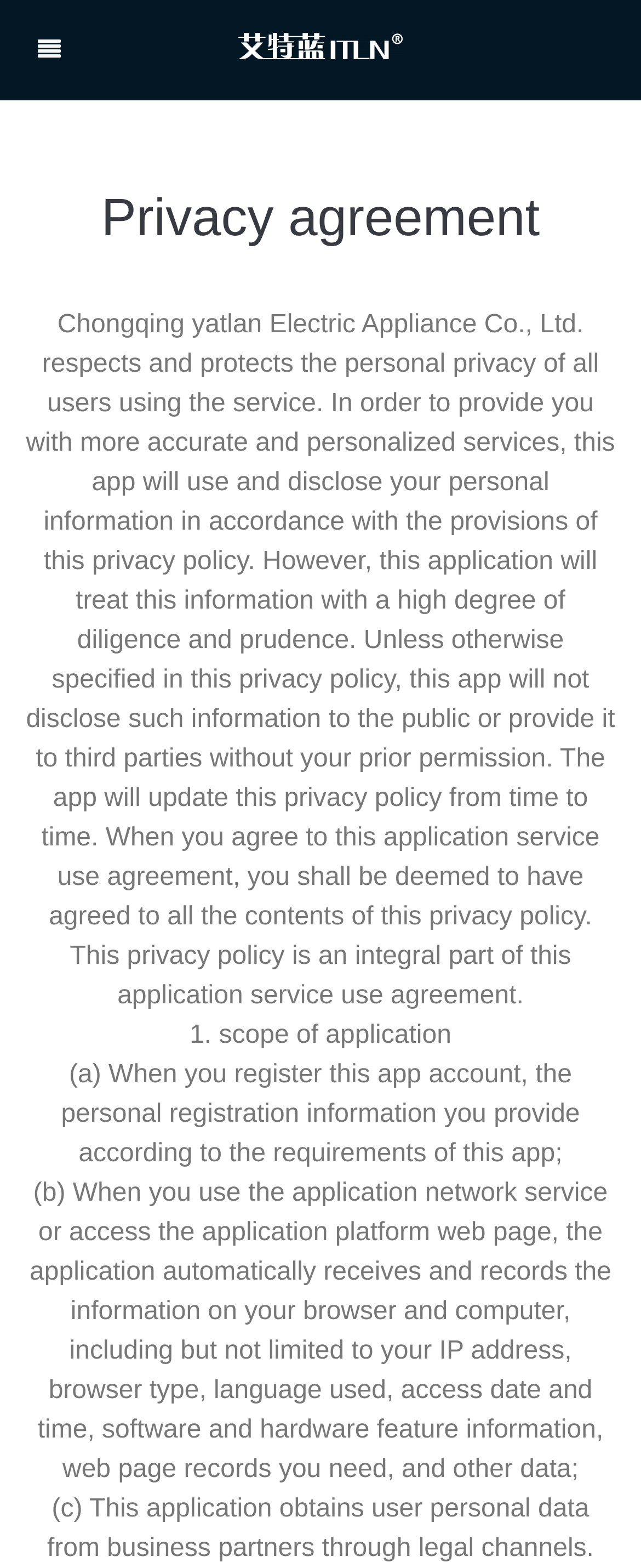What will happen to this privacy policy in the future?
Answer the question with a single word or phrase derived from the image.

It will be updated